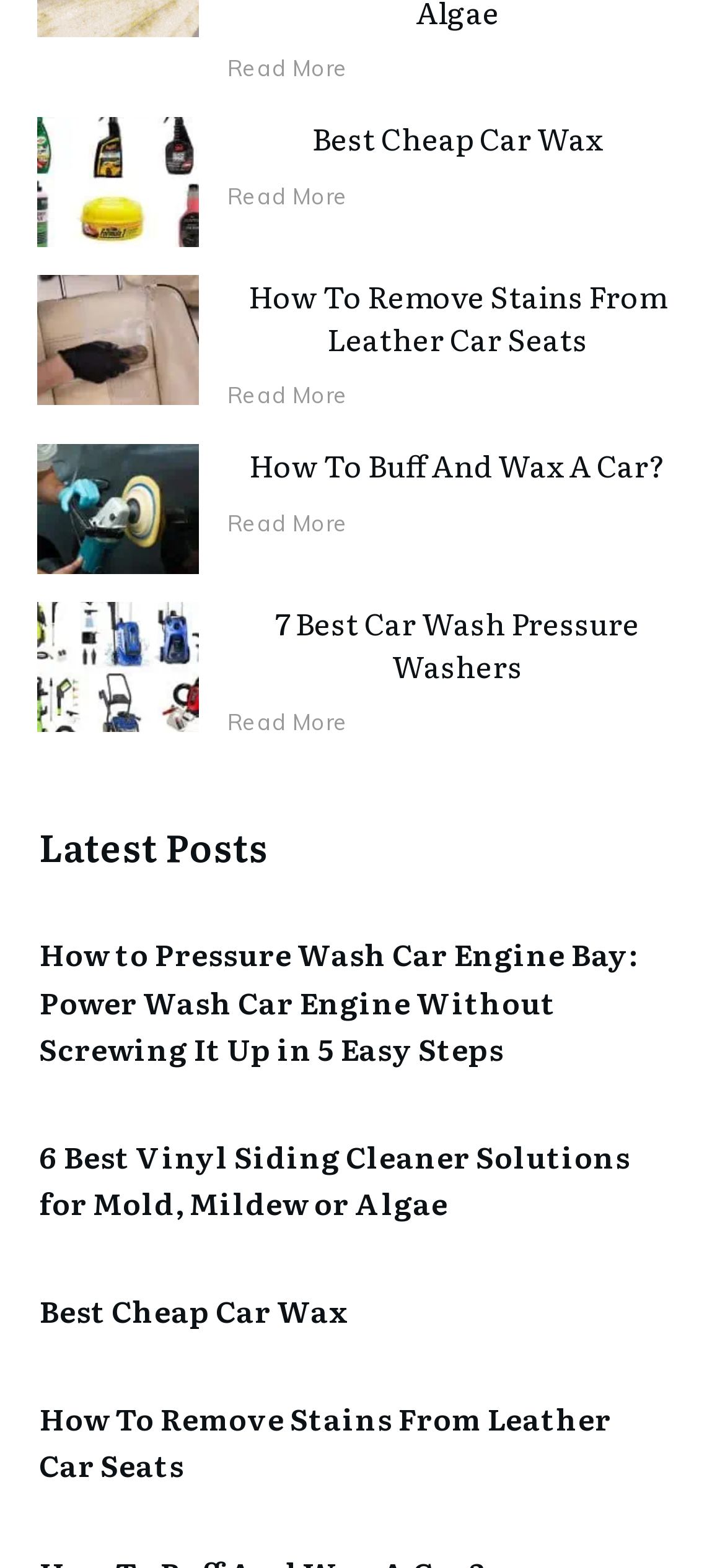Identify and provide the bounding box coordinates of the UI element described: "Best Cheap Car Wax". The coordinates should be formatted as [left, top, right, bottom], with each number being a float between 0 and 1.

[0.054, 0.821, 0.482, 0.849]